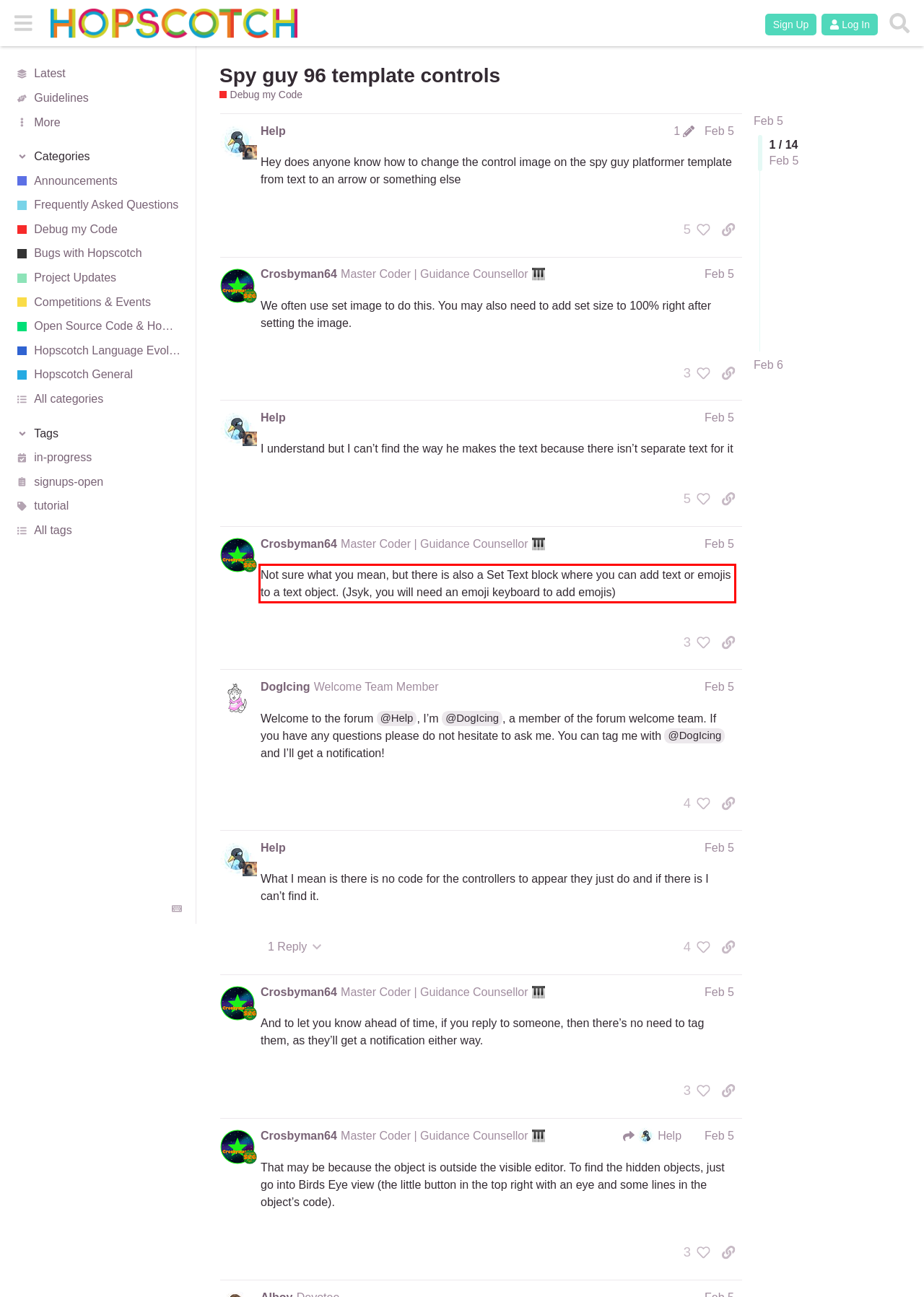Examine the webpage screenshot, find the red bounding box, and extract the text content within this marked area.

Not sure what you mean, but there is also a Set Text block where you can add text or emojis to a text object. (Jsyk, you will need an emoji keyboard to add emojis)